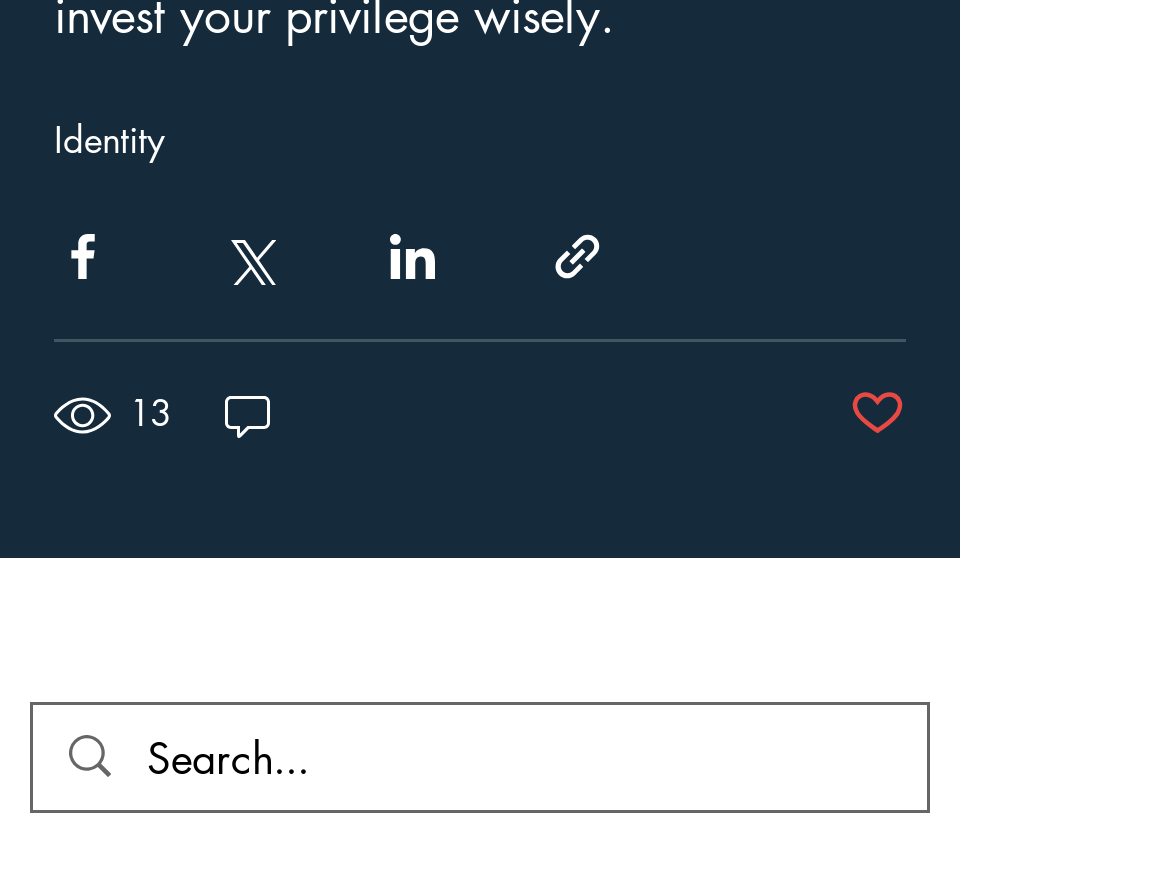Please specify the bounding box coordinates of the clickable region necessary for completing the following instruction: "Check the number of views". The coordinates must consist of four float numbers between 0 and 1, i.e., [left, top, right, bottom].

[0.046, 0.429, 0.151, 0.499]